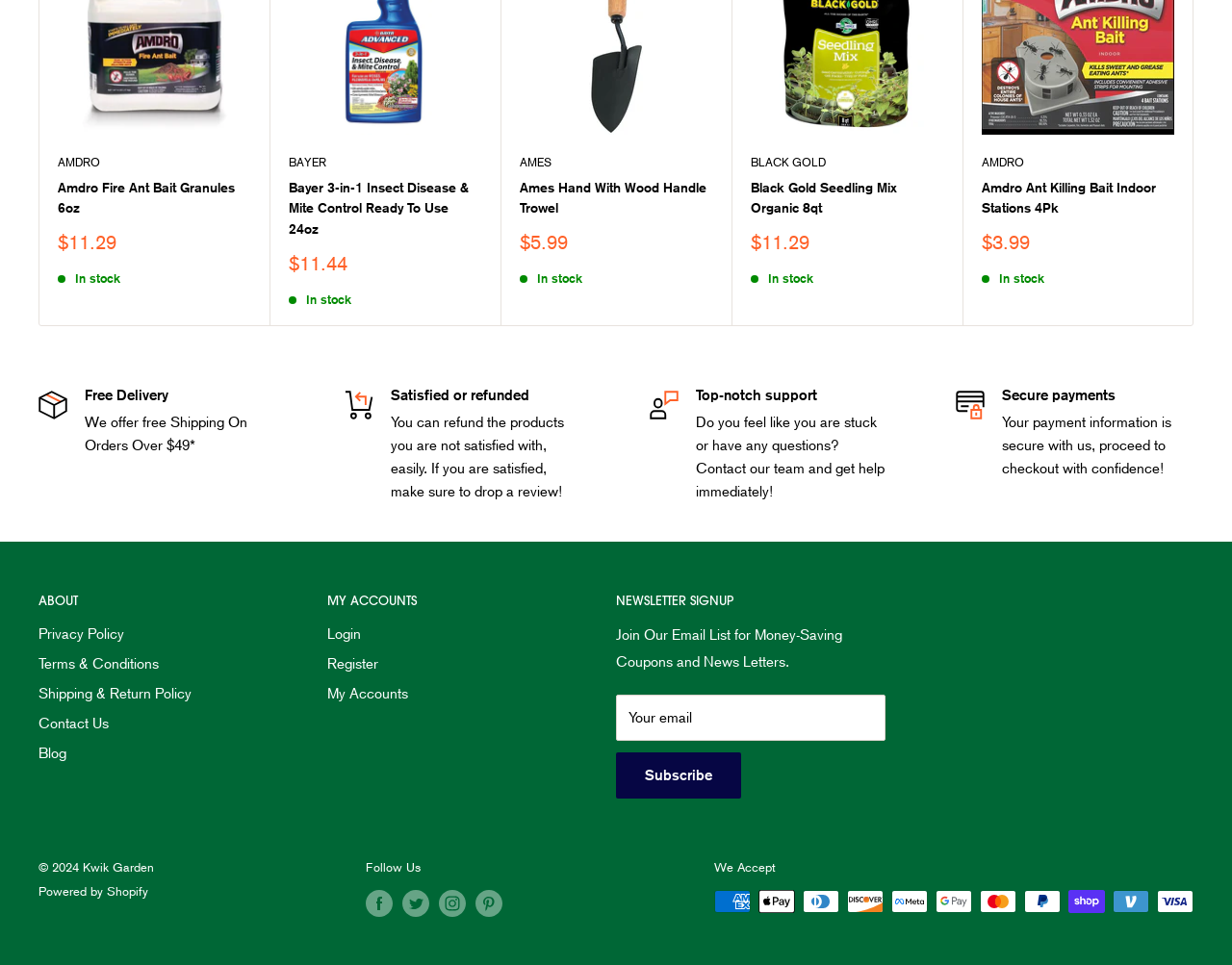Provide the bounding box coordinates for the UI element that is described by this text: "parent_node: MAGAZINE aria-label="Open Search Bar"". The coordinates should be in the form of four float numbers between 0 and 1: [left, top, right, bottom].

None